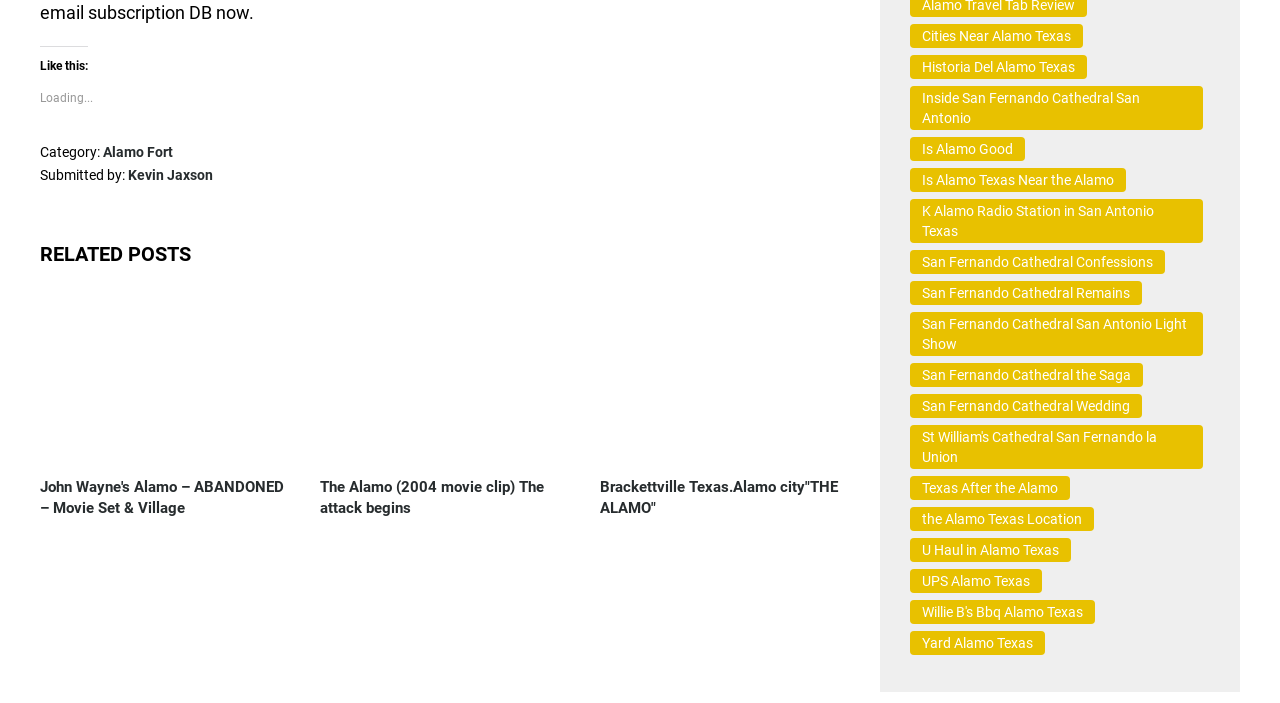Who submitted the content?
Based on the visual content, answer with a single word or a brief phrase.

Kevin Jaxson